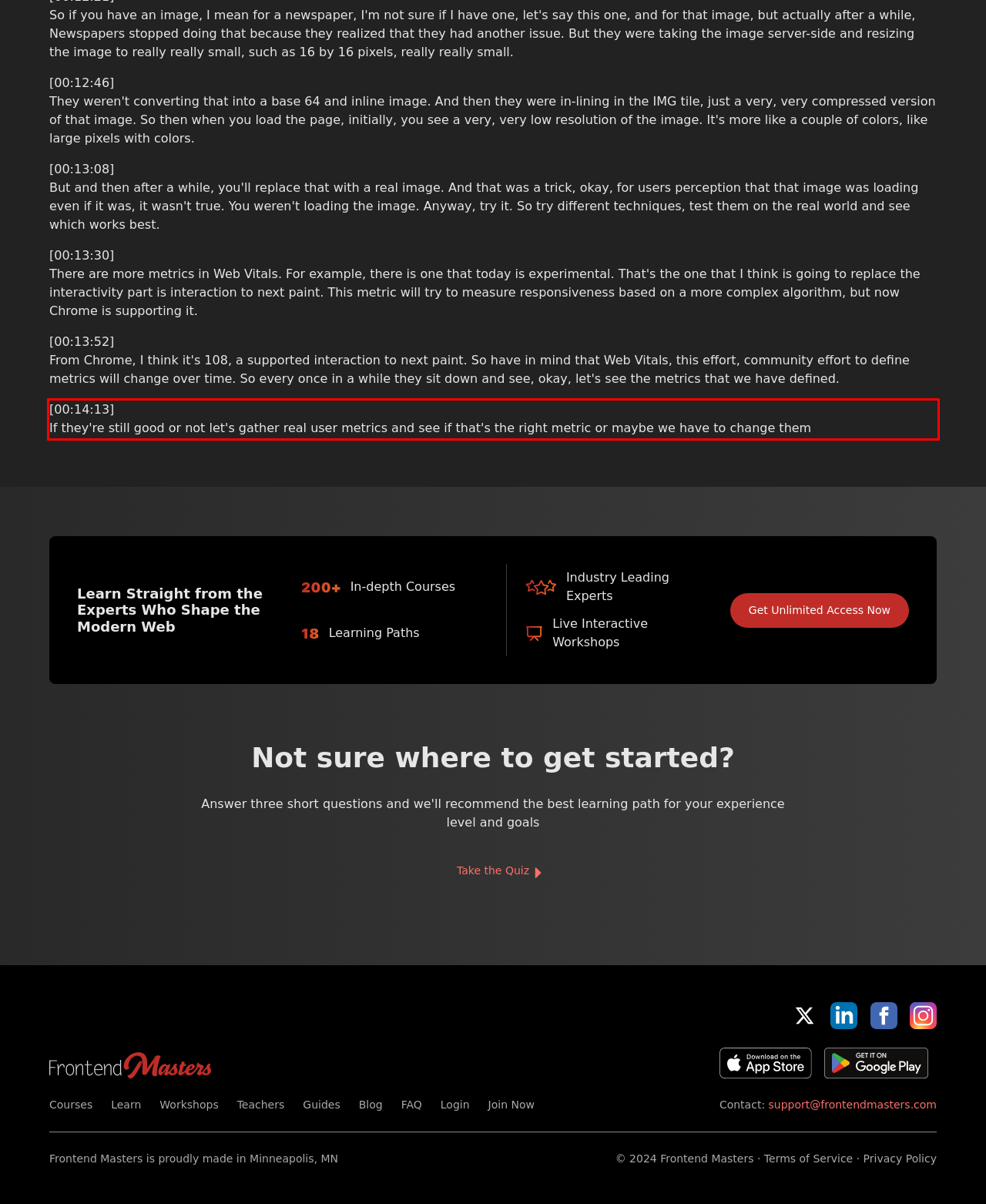Look at the webpage screenshot and recognize the text inside the red bounding box.

[00:14:13] If they're still good or not let's gather real user metrics and see if that's the right metric or maybe we have to change them